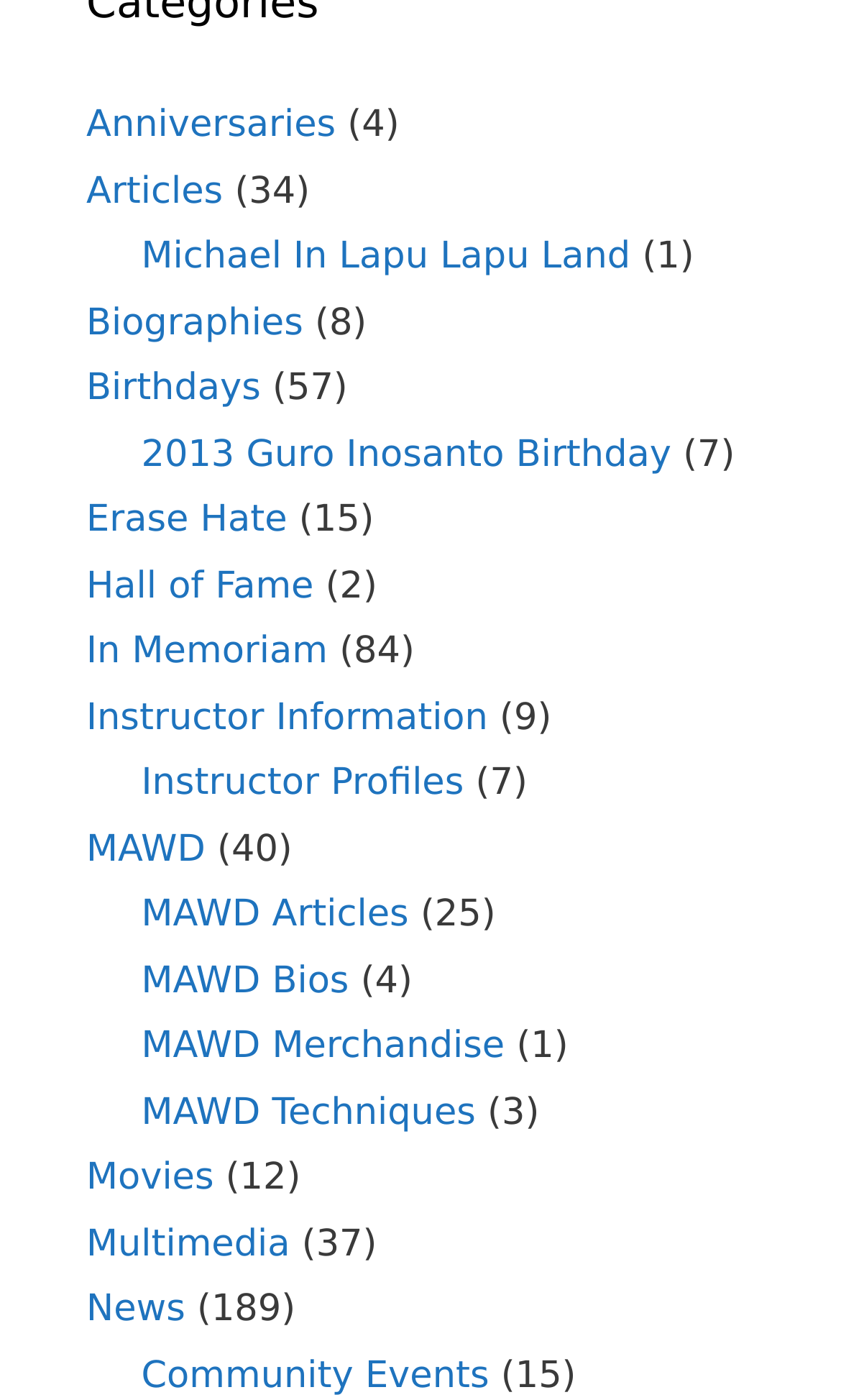Using the information in the image, give a comprehensive answer to the question: 
What is the topic of the link 'Michael In Lapu Lapu Land'?

Based on the context of the link 'Michael In Lapu Lapu Land' and its surrounding elements, it appears to be a biography or article about a person named Michael, possibly related to Lapu Lapu Land.